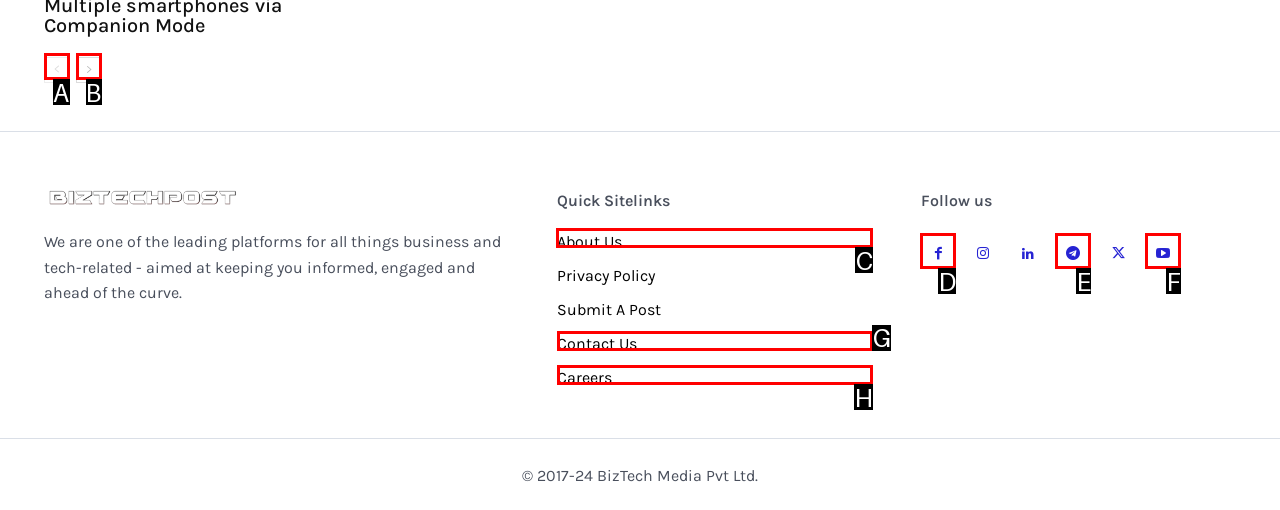Choose the letter of the UI element necessary for this task: visit about us page
Answer with the correct letter.

C